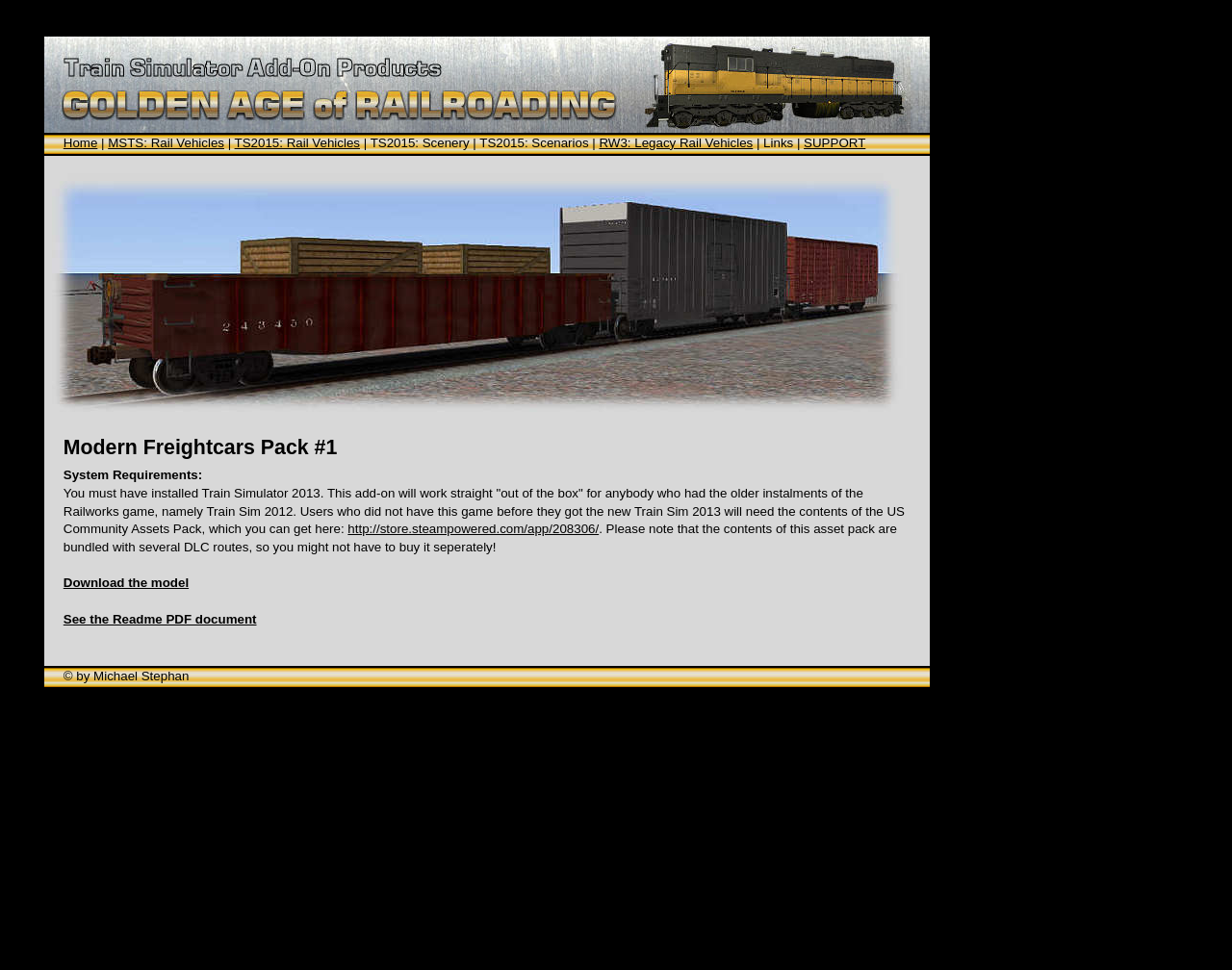Can you specify the bounding box coordinates for the region that should be clicked to fulfill this instruction: "Go to Home page".

None